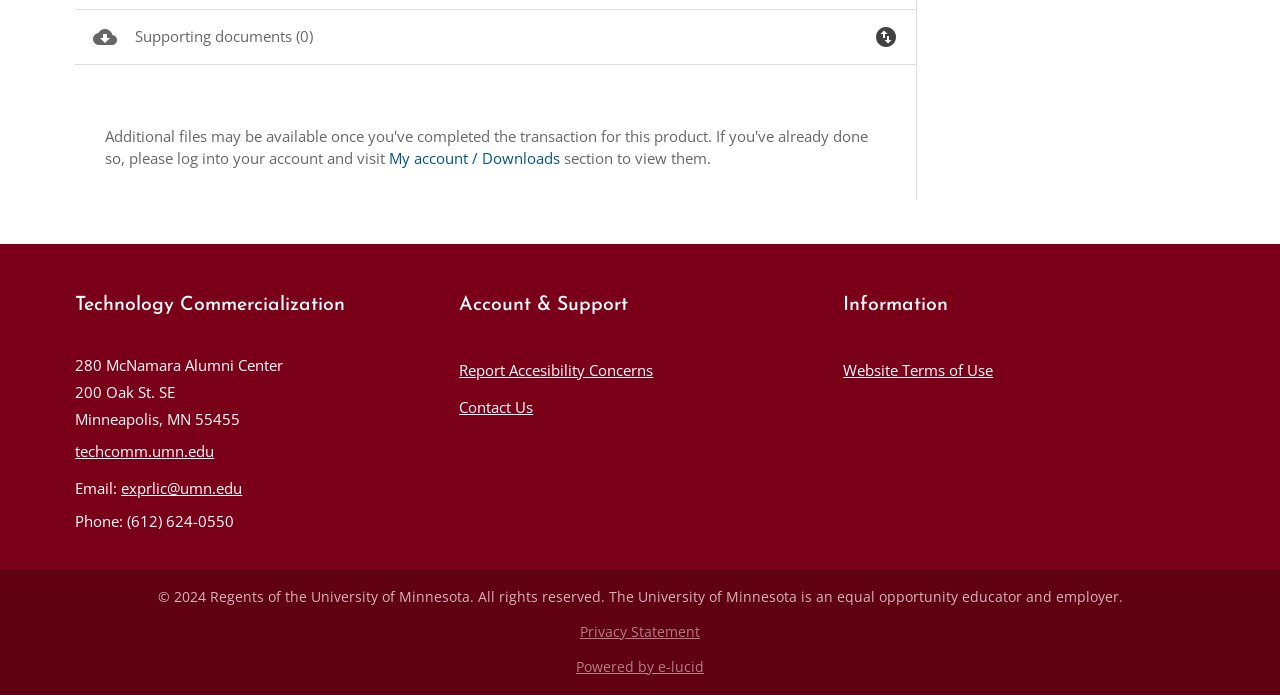Provide the bounding box coordinates of the section that needs to be clicked to accomplish the following instruction: "Search for something."

None